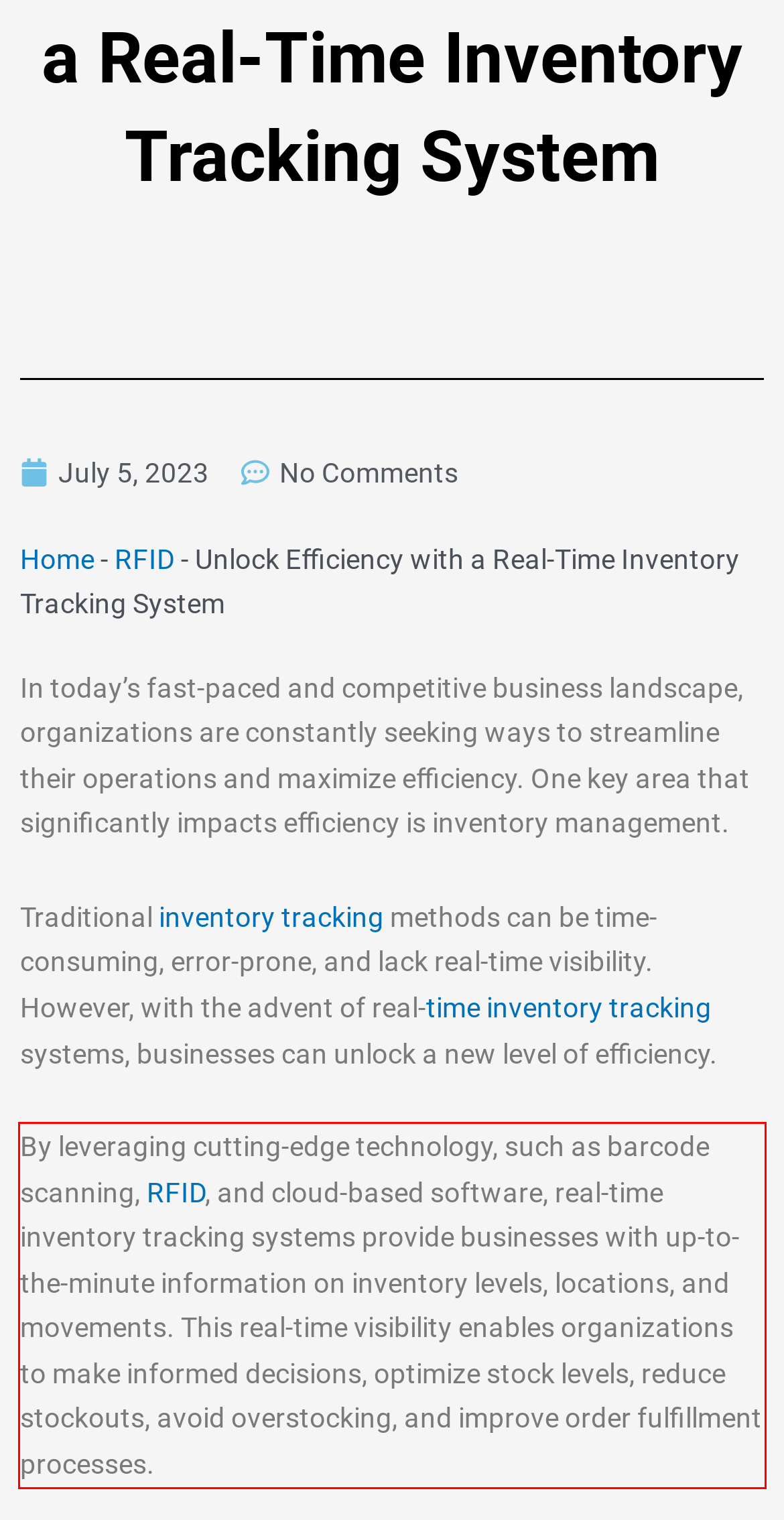Analyze the red bounding box in the provided webpage screenshot and generate the text content contained within.

By leveraging cutting-edge technology, such as barcode scanning, RFID, and cloud-based software, real-time inventory tracking systems provide businesses with up-to-the-minute information on inventory levels, locations, and movements. This real-time visibility enables organizations to make informed decisions, optimize stock levels, reduce stockouts, avoid overstocking, and improve order fulfillment processes.